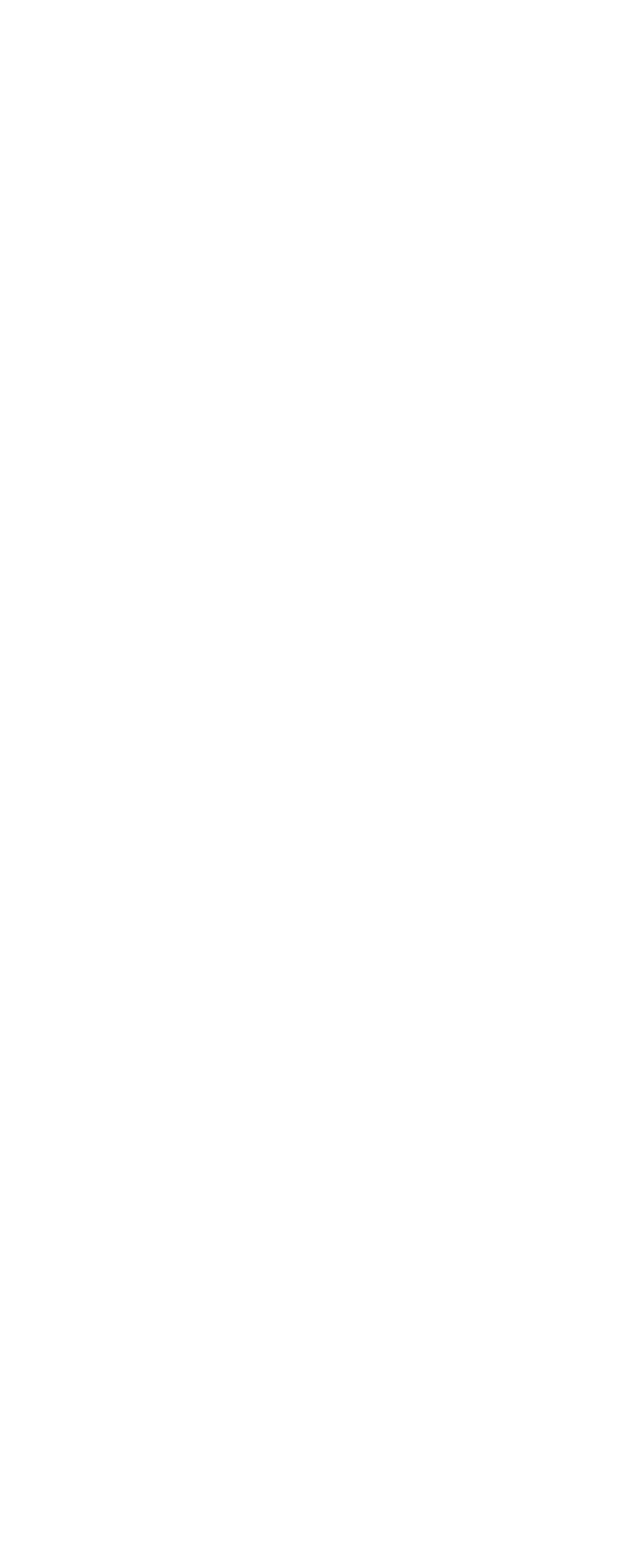Please determine the bounding box coordinates of the element to click on in order to accomplish the following task: "Visit the office". Ensure the coordinates are four float numbers ranging from 0 to 1, i.e., [left, top, right, bottom].

[0.221, 0.153, 0.626, 0.171]